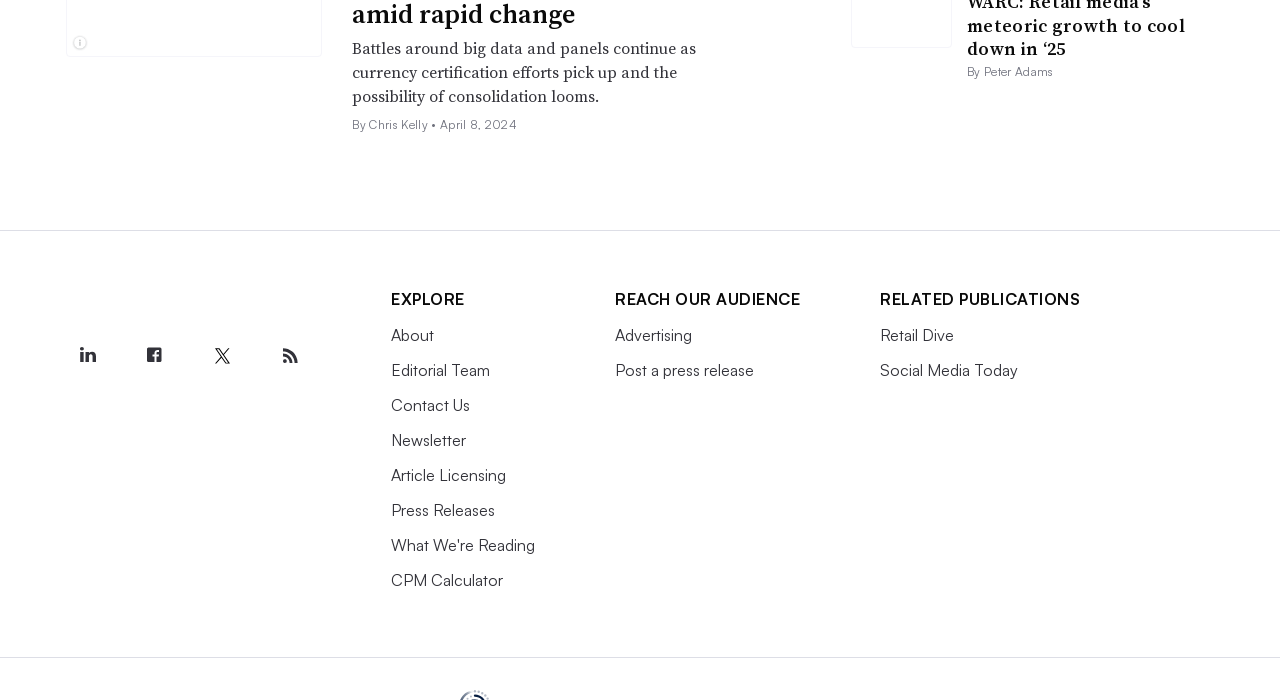Using the details from the image, please elaborate on the following question: Who is the author of the article?

The StaticText element with the text 'By Chris Kelly •' suggests that Chris Kelly is the author of the article.